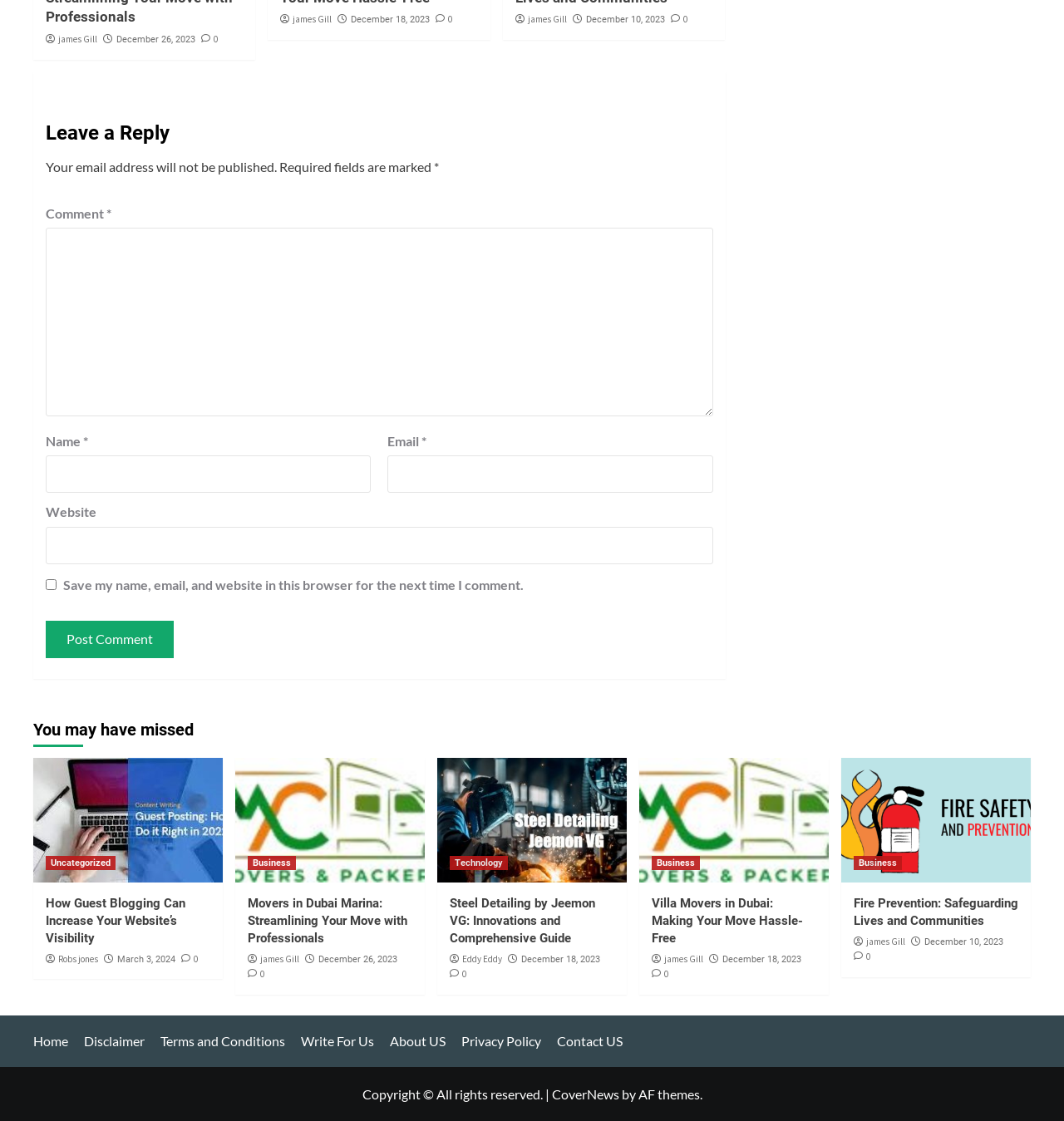Please identify the bounding box coordinates of the clickable region that I should interact with to perform the following instruction: "Leave a reply". The coordinates should be expressed as four float numbers between 0 and 1, i.e., [left, top, right, bottom].

[0.043, 0.098, 0.67, 0.14]